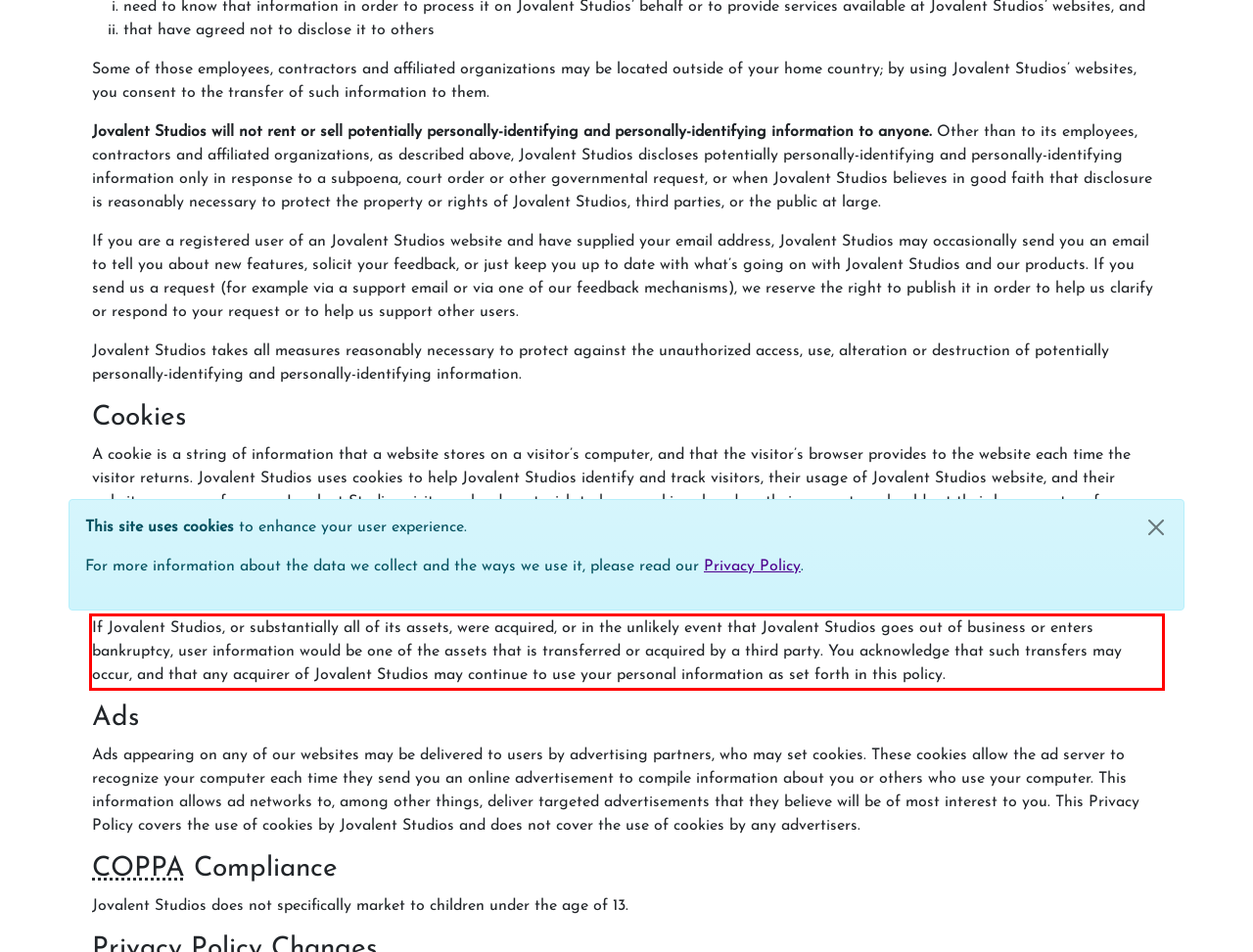Please take the screenshot of the webpage, find the red bounding box, and generate the text content that is within this red bounding box.

If Jovalent Studios, or substantially all of its assets, were acquired, or in the unlikely event that Jovalent Studios goes out of business or enters bankruptcy, user information would be one of the assets that is transferred or acquired by a third party. You acknowledge that such transfers may occur, and that any acquirer of Jovalent Studios may continue to use your personal information as set forth in this policy.